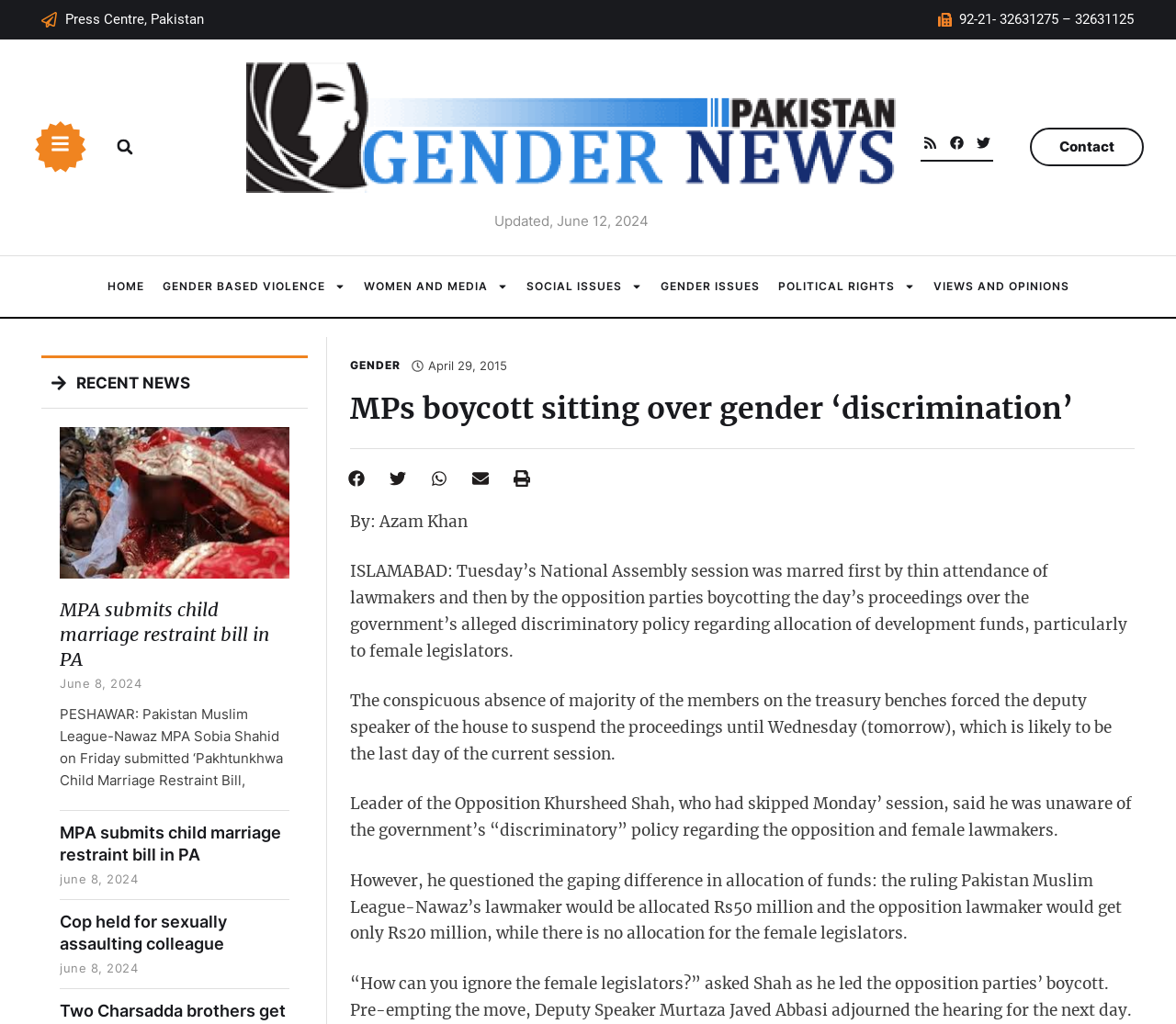What is the date of the article 'MPA submits child marriage restraint bill in PA'?
Answer the question with just one word or phrase using the image.

June 8, 2024